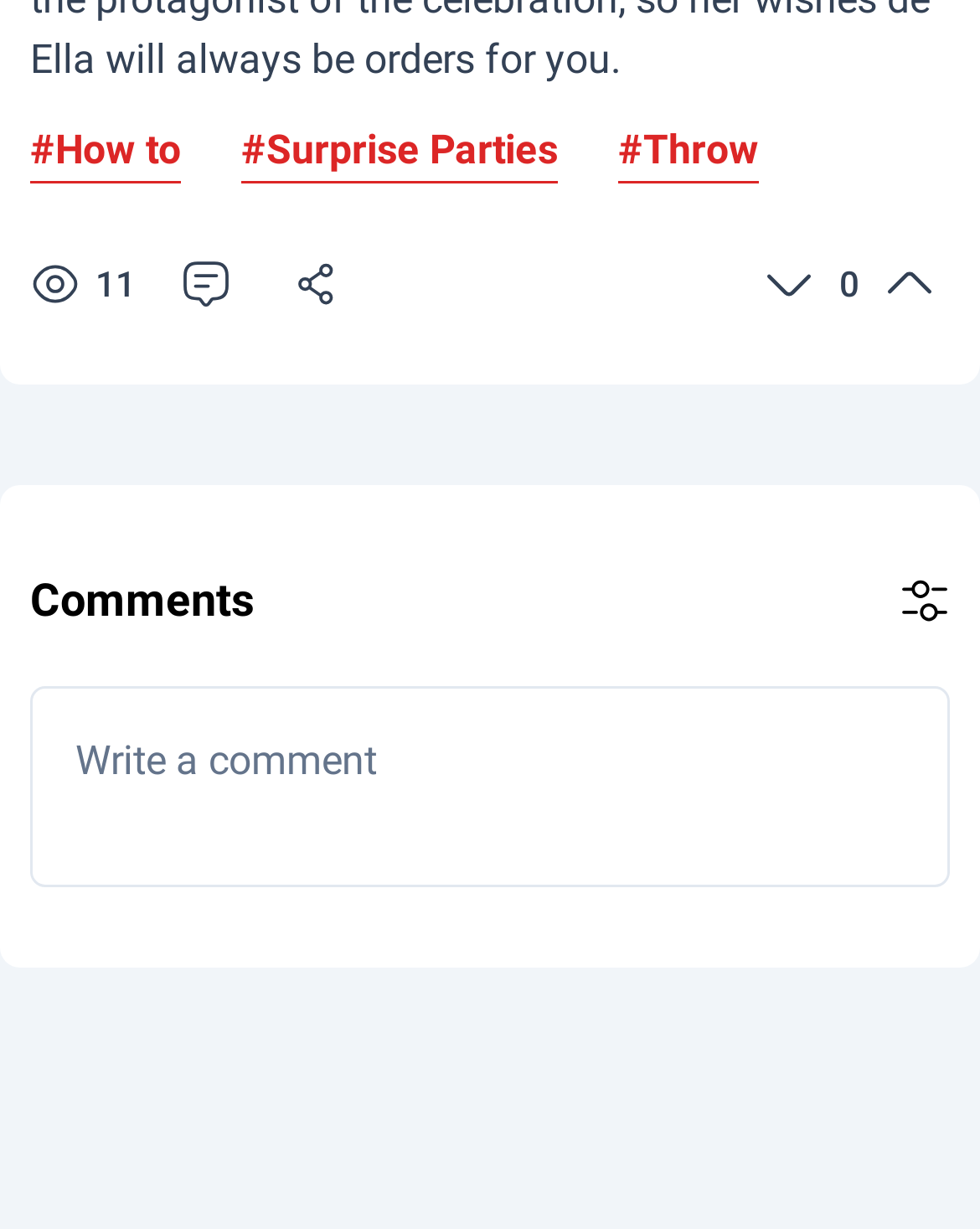For the element described, predict the bounding box coordinates as (top-left x, top-left y, bottom-right x, bottom-right y). All values should be between 0 and 1. Element description: parent_node: 0 aria-label="Vote"

[0.887, 0.198, 0.969, 0.263]